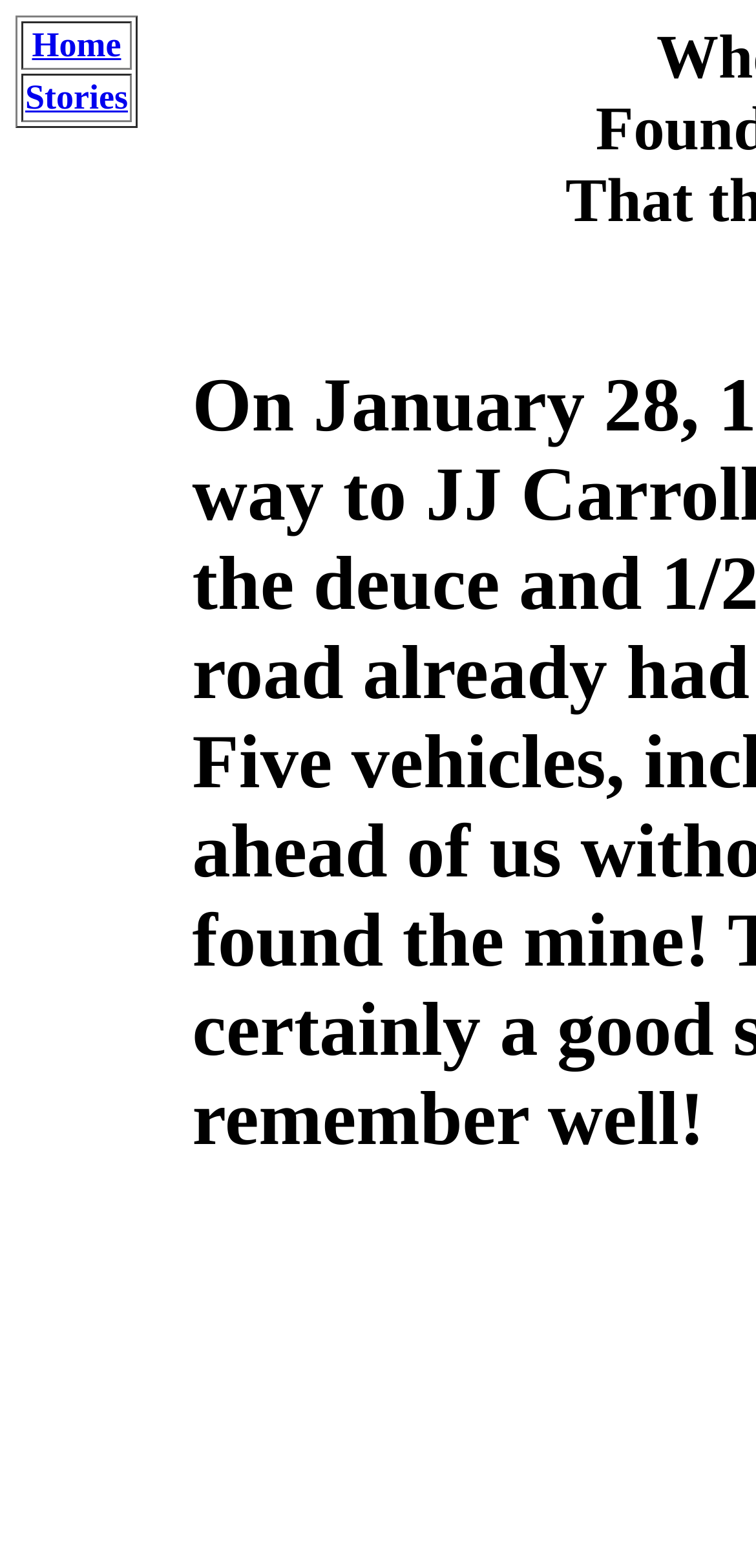Respond to the question with just a single word or phrase: 
How many rows are there in the navigation table?

2